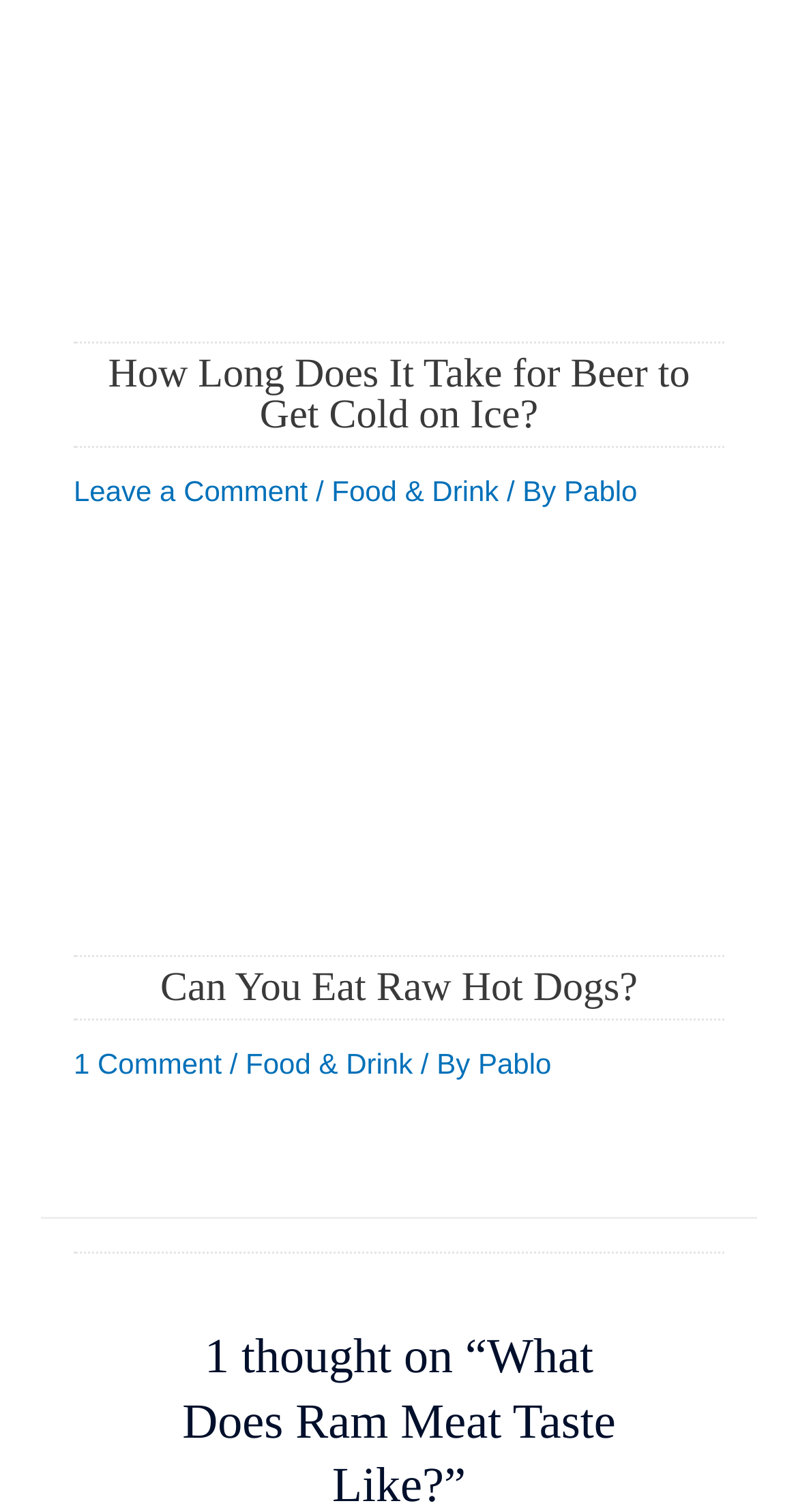How many comments are there on the second article?
Based on the image, respond with a single word or phrase.

1